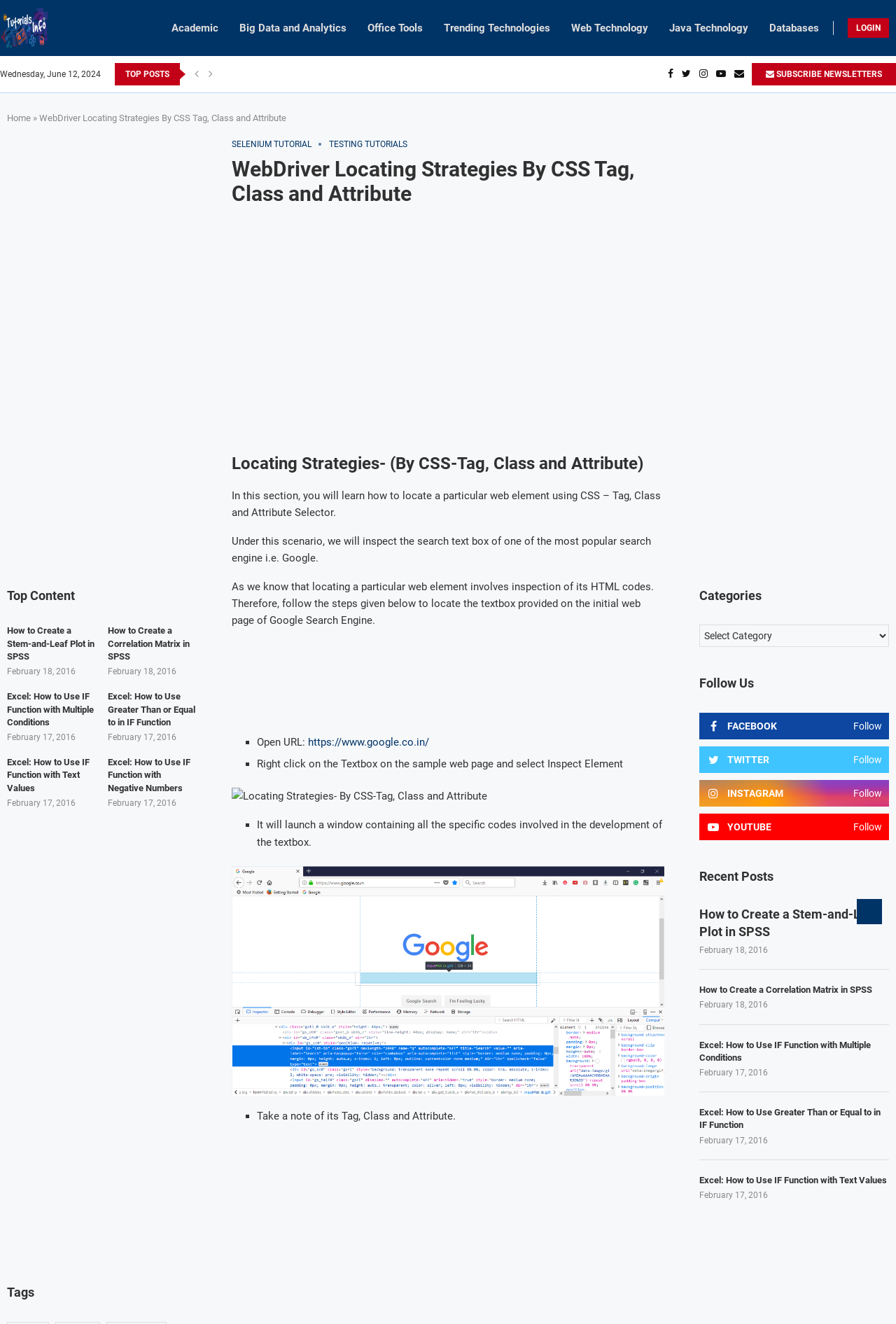Please identify the bounding box coordinates of the region to click in order to complete the given instruction: "Subscribe to newsletters". The coordinates should be four float numbers between 0 and 1, i.e., [left, top, right, bottom].

[0.839, 0.048, 1.0, 0.065]